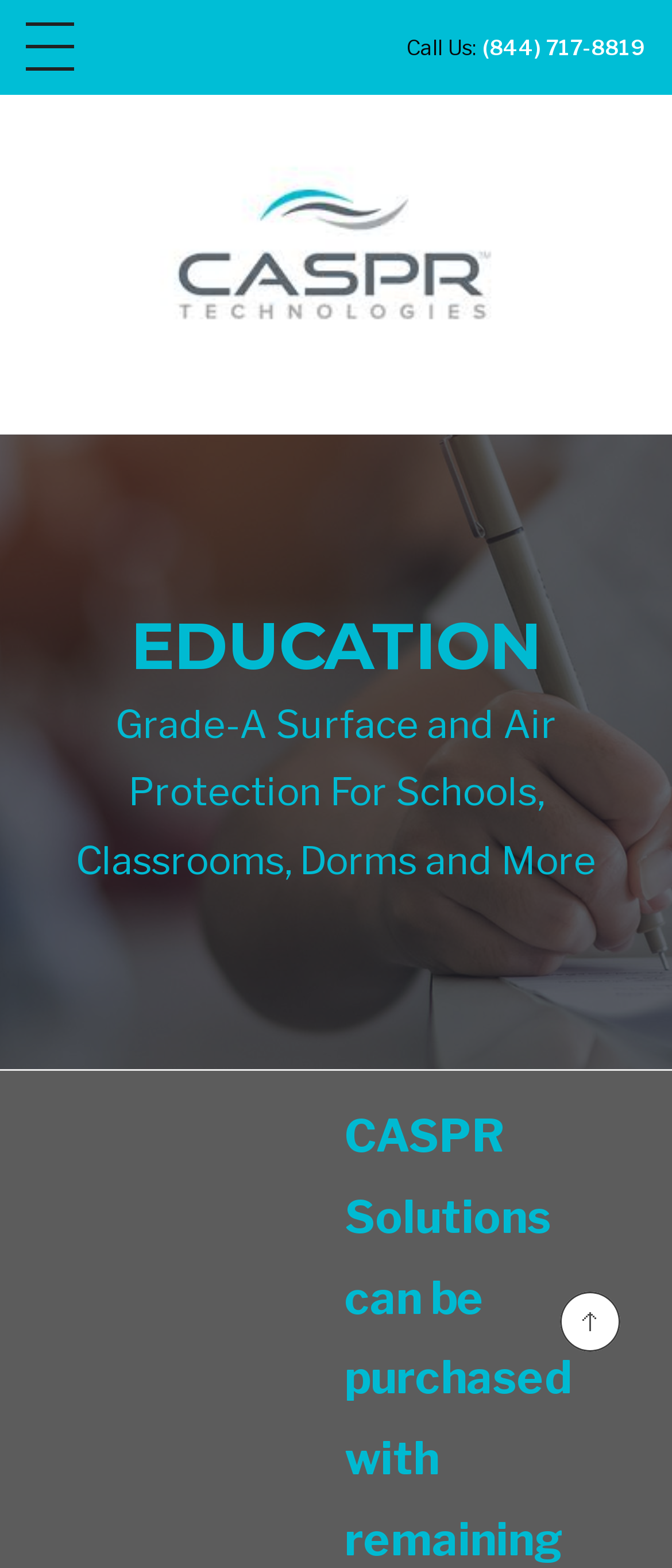What kind of protection is being referred to?
Respond to the question with a well-detailed and thorough answer.

I found the type of protection by looking at the heading element that says 'Grade-A Surface and Air Protection For Schools, Classrooms, Dorms and More' which provides more information about the topic.